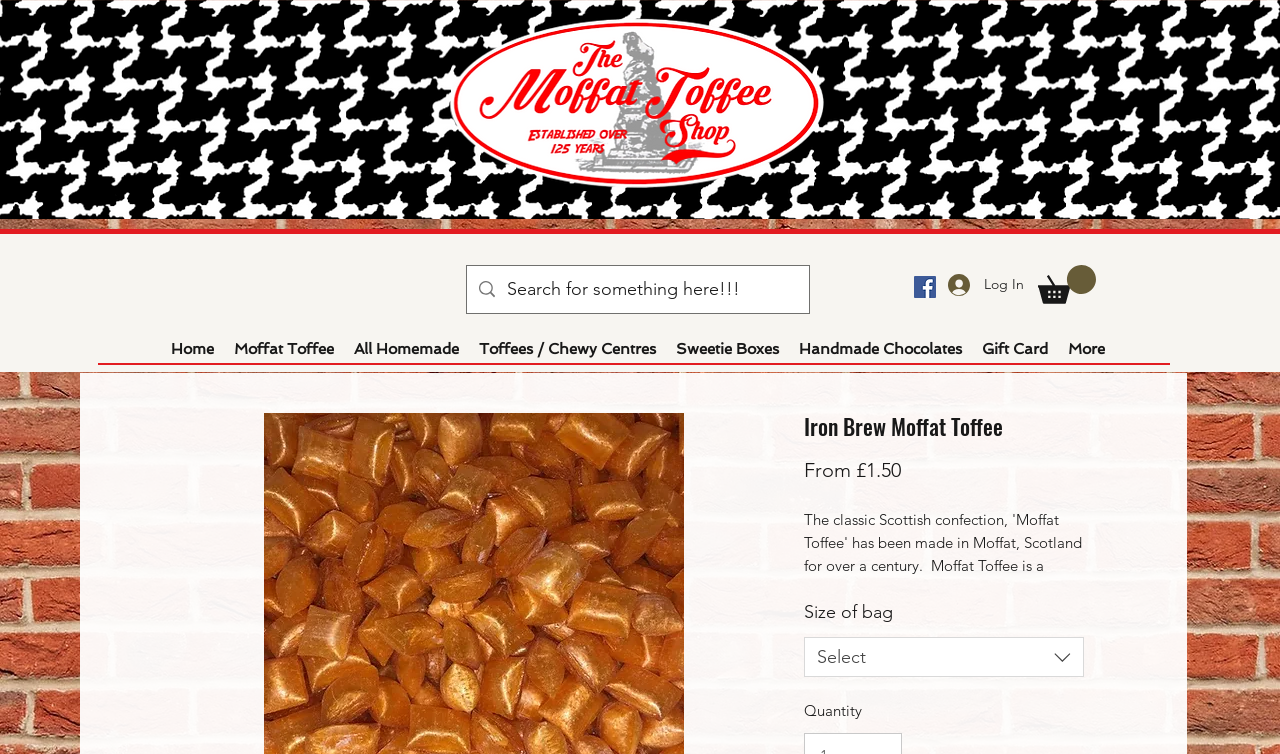Identify the bounding box coordinates of the region that should be clicked to execute the following instruction: "View the Facebook page".

[0.714, 0.366, 0.731, 0.395]